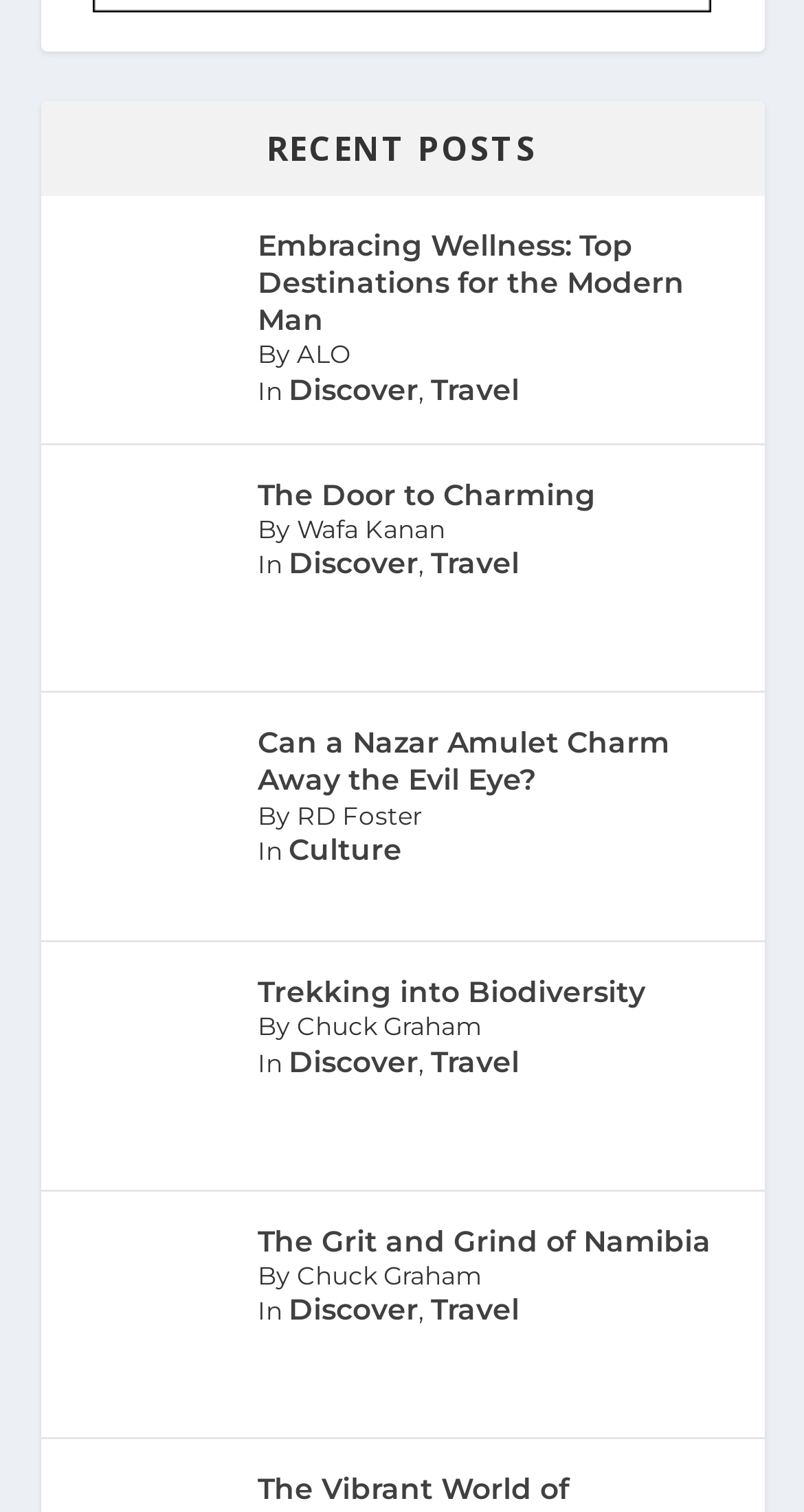Give a one-word or one-phrase response to the question: 
Who is the author of the post 'Trekking into Biodiversity - ALO Magazine Trekking into Biodiversity'?

Chuck Graham